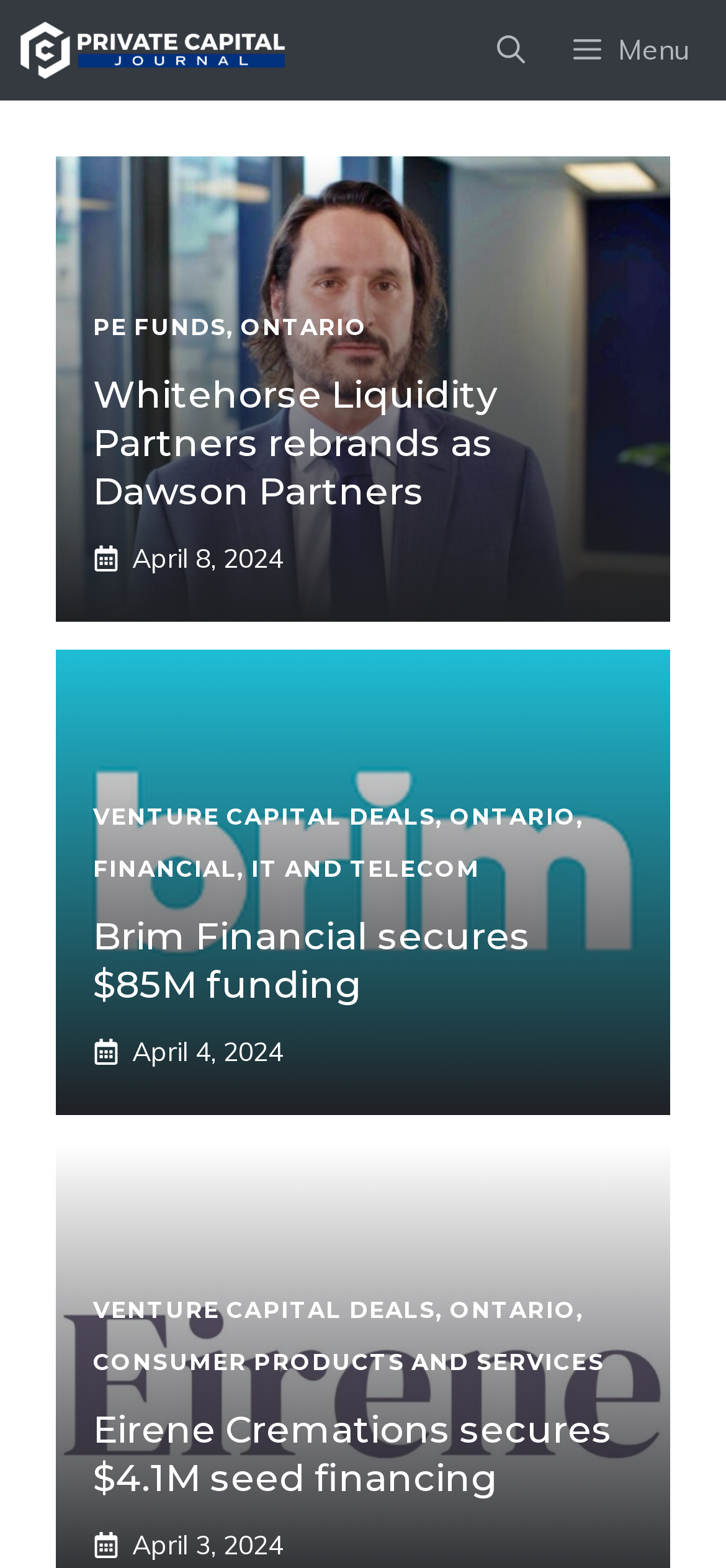Write a detailed summary of the webpage.

The webpage appears to be a news or blog page focused on private capital and financial news in Ontario. At the top, there is a logo and a link to "Private Capital Journal" on the left, and a menu button and a search button on the right. 

Below the top section, there are two main articles. The first article has a heading "Whitehorse Liquidity Partners rebrands as Dawson Partners" with a link to the article, and a timestamp "April 8, 2024" below it. The article is categorized under "PE FUNDS" and "ONTARIO".

The second article is longer and has multiple sections. The first section is categorized under "VENTURE CAPITAL DEALS", "ONTARIO", and "FINANCIAL", and has a heading "Brim Financial secures $85M funding" with a link to the article, and a timestamp "April 4, 2024" below it. The second section is categorized under "VENTURE CAPITAL DEALS", "ONTARIO", and "IT AND TELECOM", and the third section is categorized under "VENTURE CAPITAL DEALS", "ONTARIO", and "CONSUMER PRODUCTS AND SERVICES". Each section has a heading with a link to the article, and a timestamp below it. The headings are "Eirene Cremations secures $4.1M seed financing" with a timestamp "April 3, 2024".